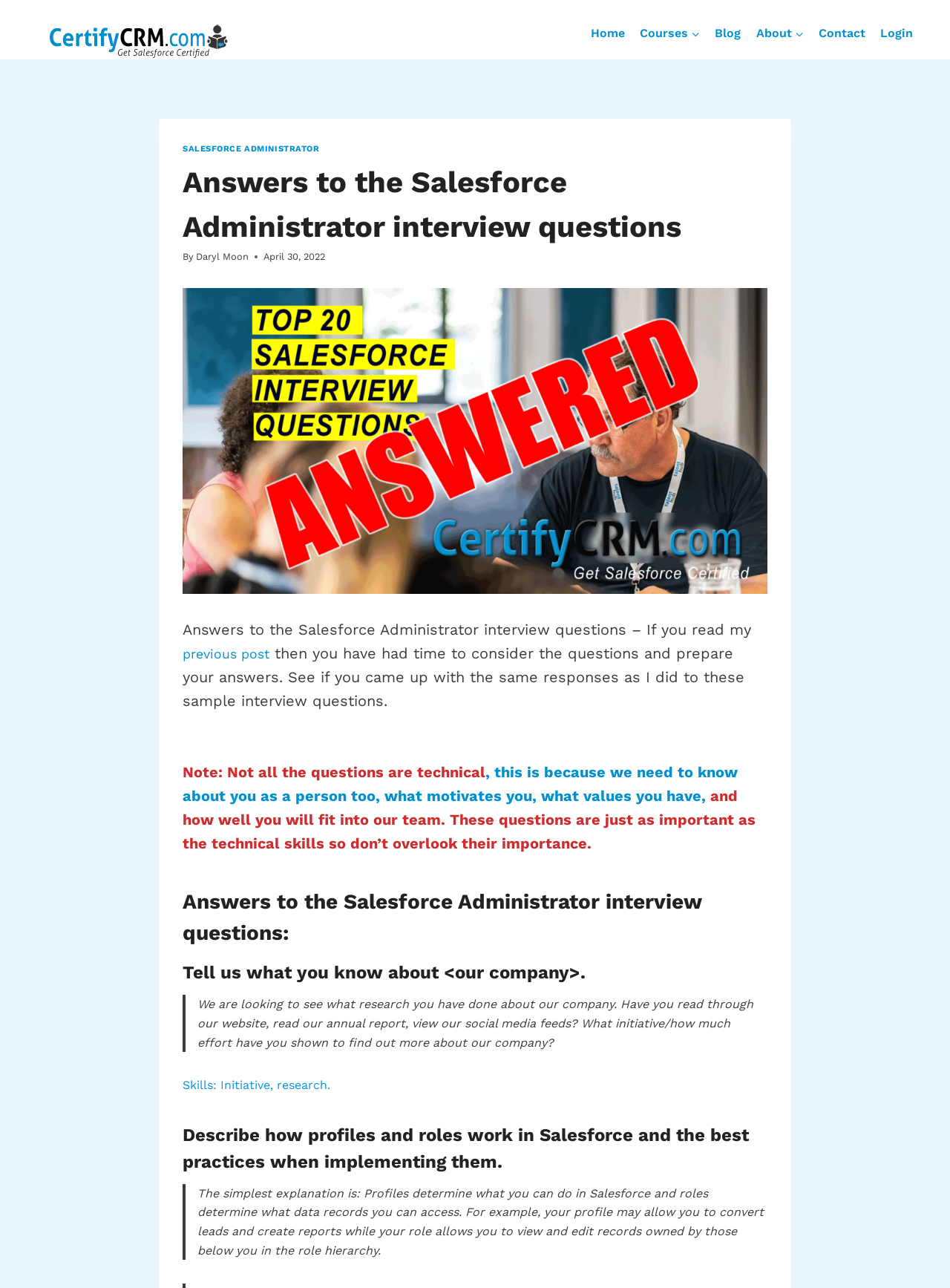Using the provided element description: "previous post", determine the bounding box coordinates of the corresponding UI element in the screenshot.

[0.192, 0.501, 0.297, 0.514]